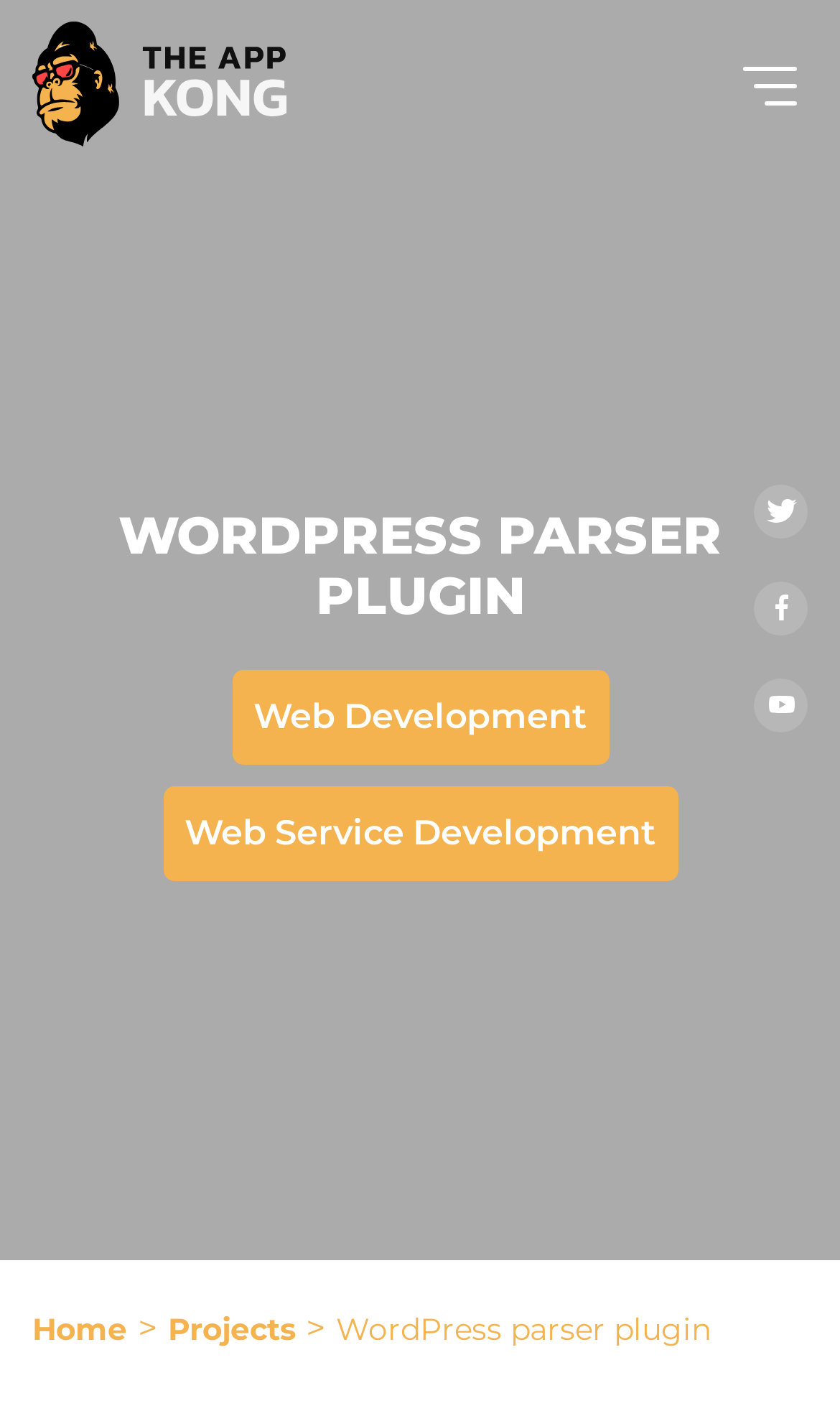Please extract the primary headline from the webpage.

WORDPRESS PARSER PLUGIN